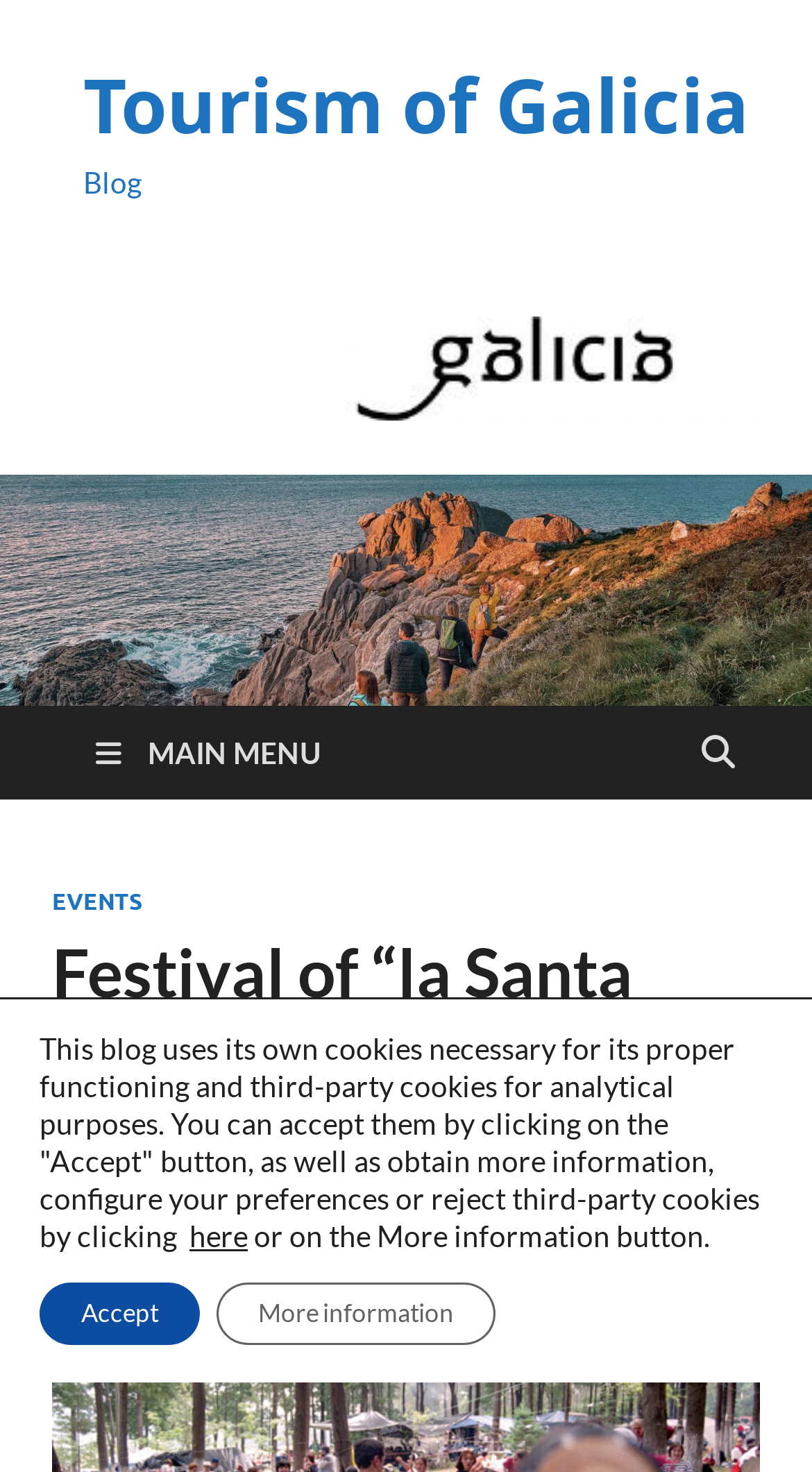Determine the bounding box coordinates for the area that needs to be clicked to fulfill this task: "open main menu". The coordinates must be given as four float numbers between 0 and 1, i.e., [left, top, right, bottom].

[0.077, 0.48, 0.436, 0.543]